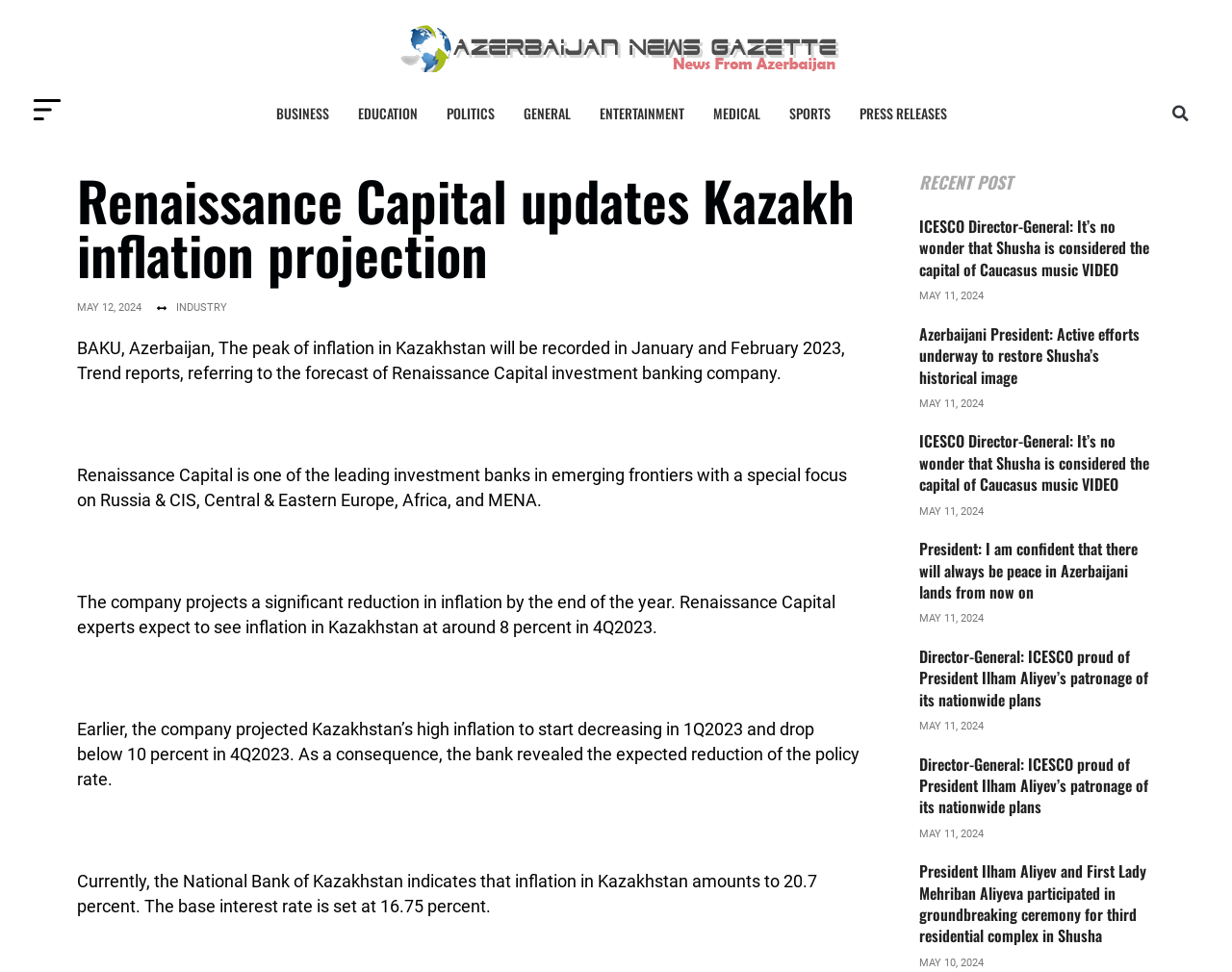Find and specify the bounding box coordinates that correspond to the clickable region for the instruction: "View recent posts".

[0.746, 0.179, 0.822, 0.197]